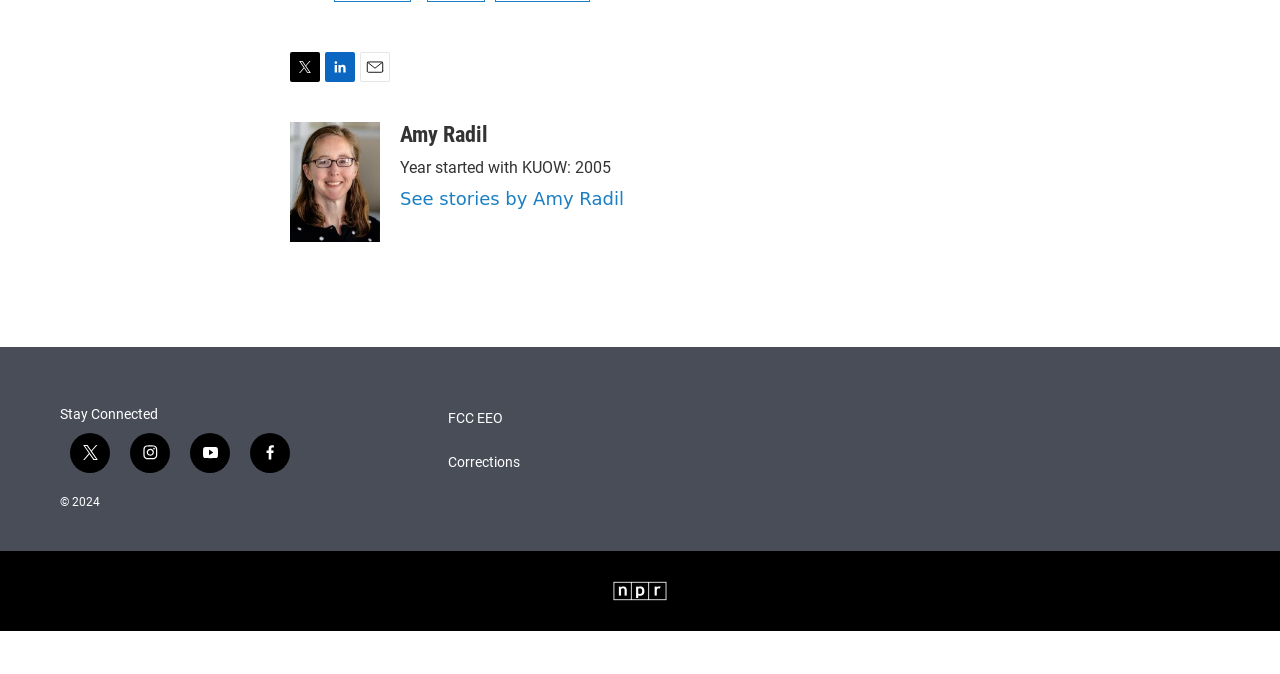Using the description "See stories by Amy Radil", locate and provide the bounding box of the UI element.

[0.312, 0.343, 0.487, 0.374]